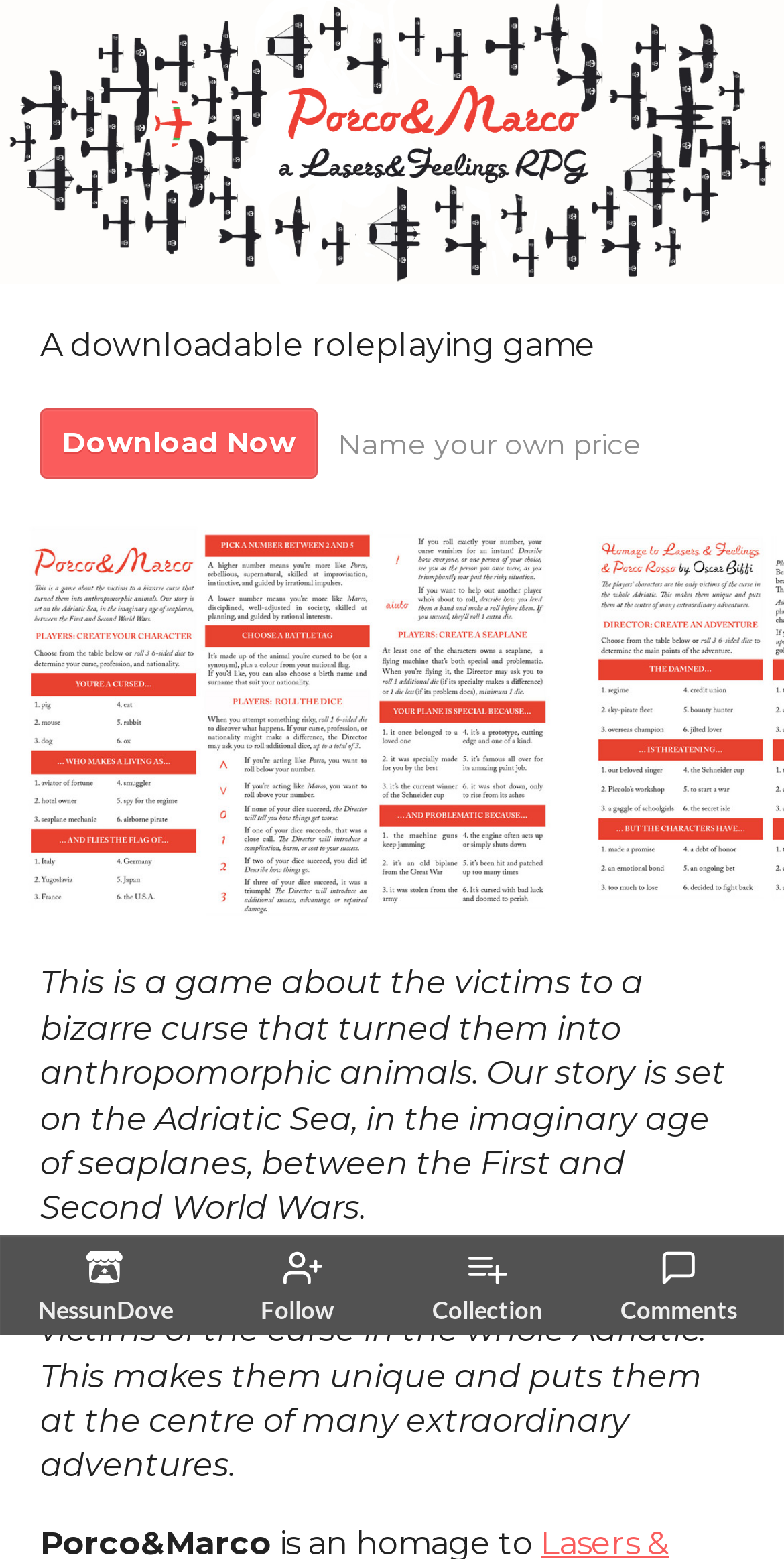Given the webpage screenshot and the description, determine the bounding box coordinates (top-left x, top-left y, bottom-right x, bottom-right y) that define the location of the UI element matching this description: View all by NessunDoveNessunDove

[0.036, 0.796, 0.233, 0.85]